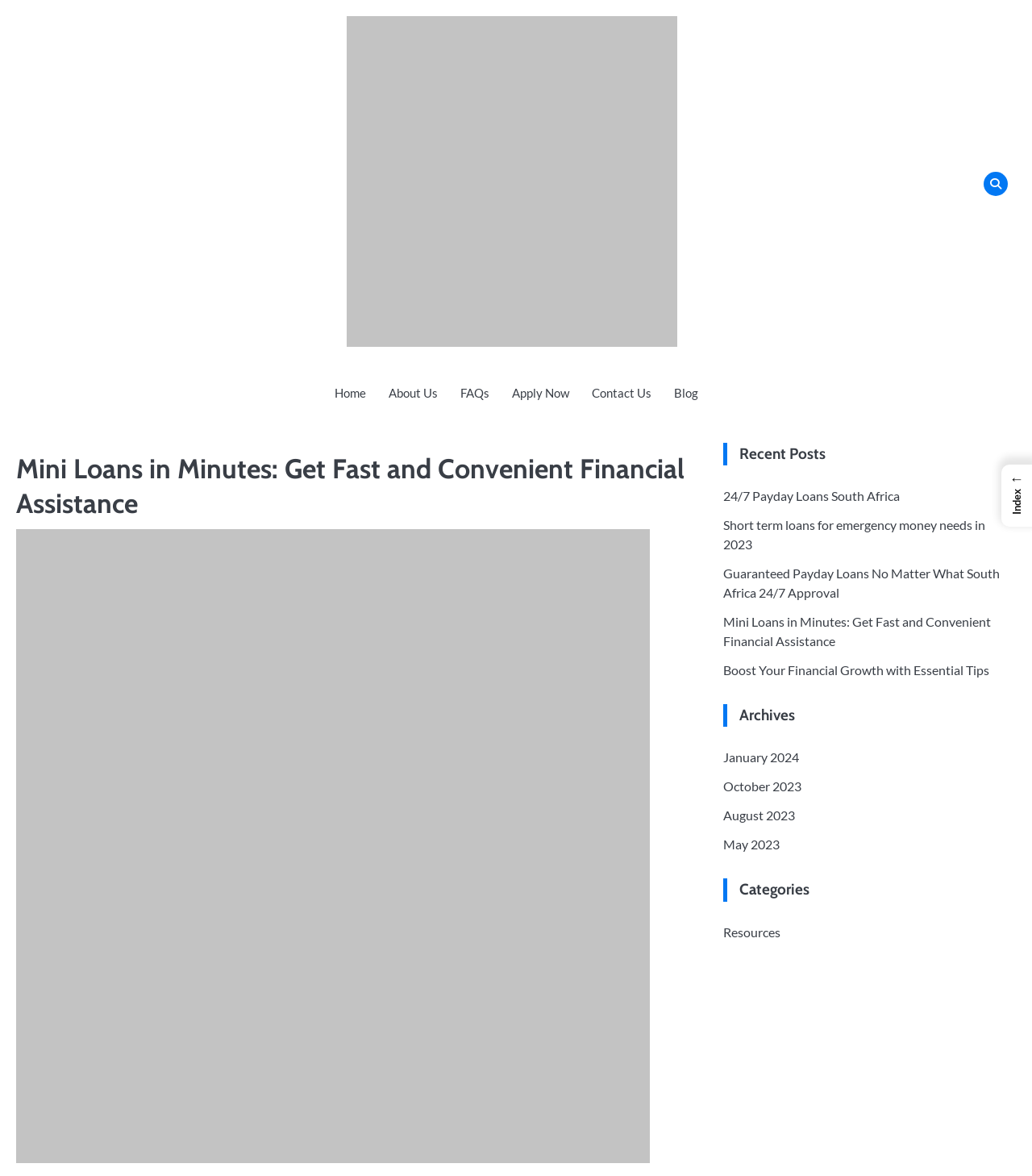Please locate the bounding box coordinates of the element that should be clicked to achieve the given instruction: "View the Archives for January 2024".

[0.701, 0.637, 0.774, 0.65]